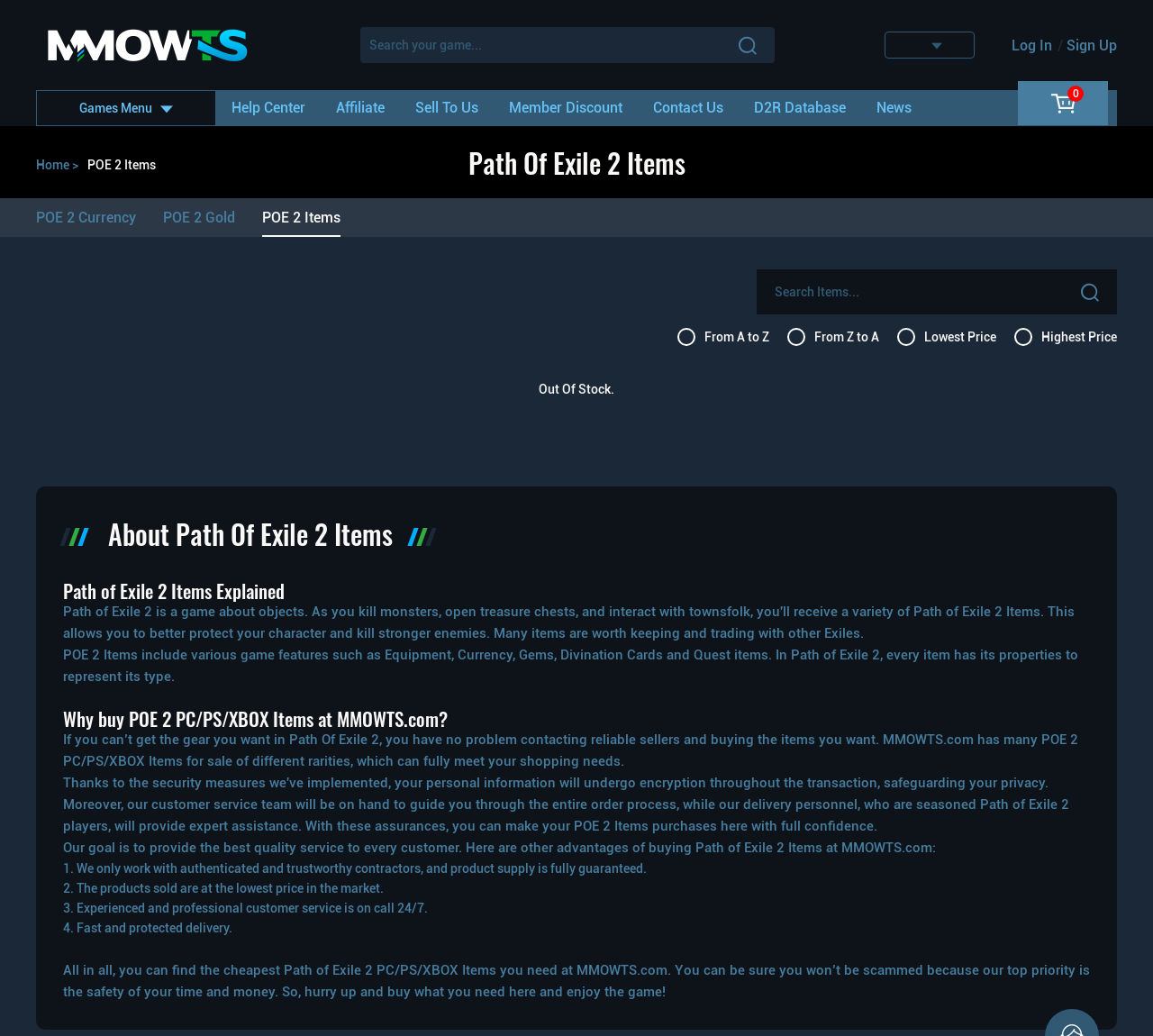Using the elements shown in the image, answer the question comprehensively: How many options are there for sorting items?

On the webpage, there are four options for sorting items: 'From A to Z', 'From Z to A', 'Lowest Price', and 'Highest Price', which are indicated by the StaticText elements with these labels.